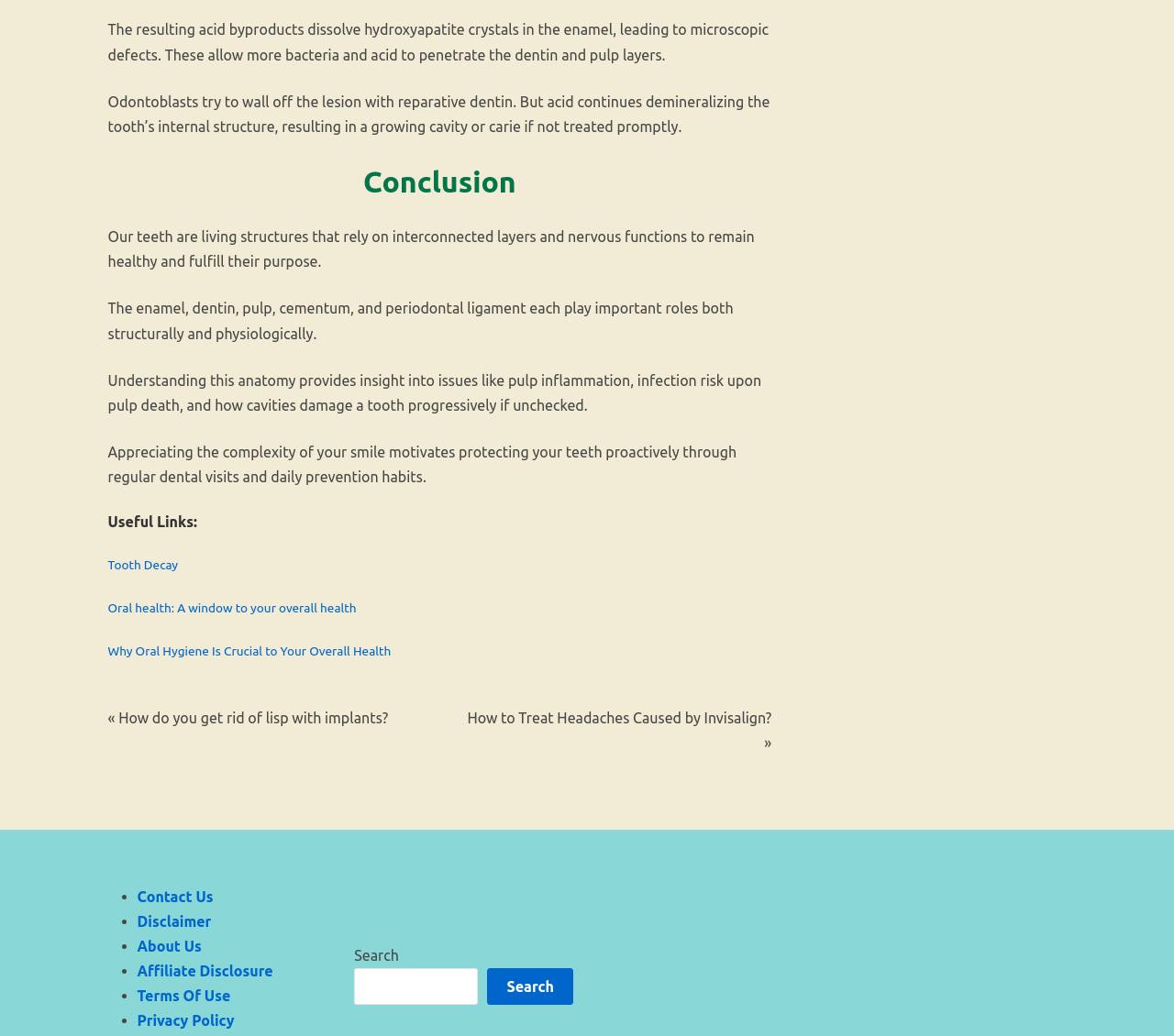Provide your answer in a single word or phrase: 
What is the relationship between tooth anatomy and overall health?

Tooth anatomy affects overall health